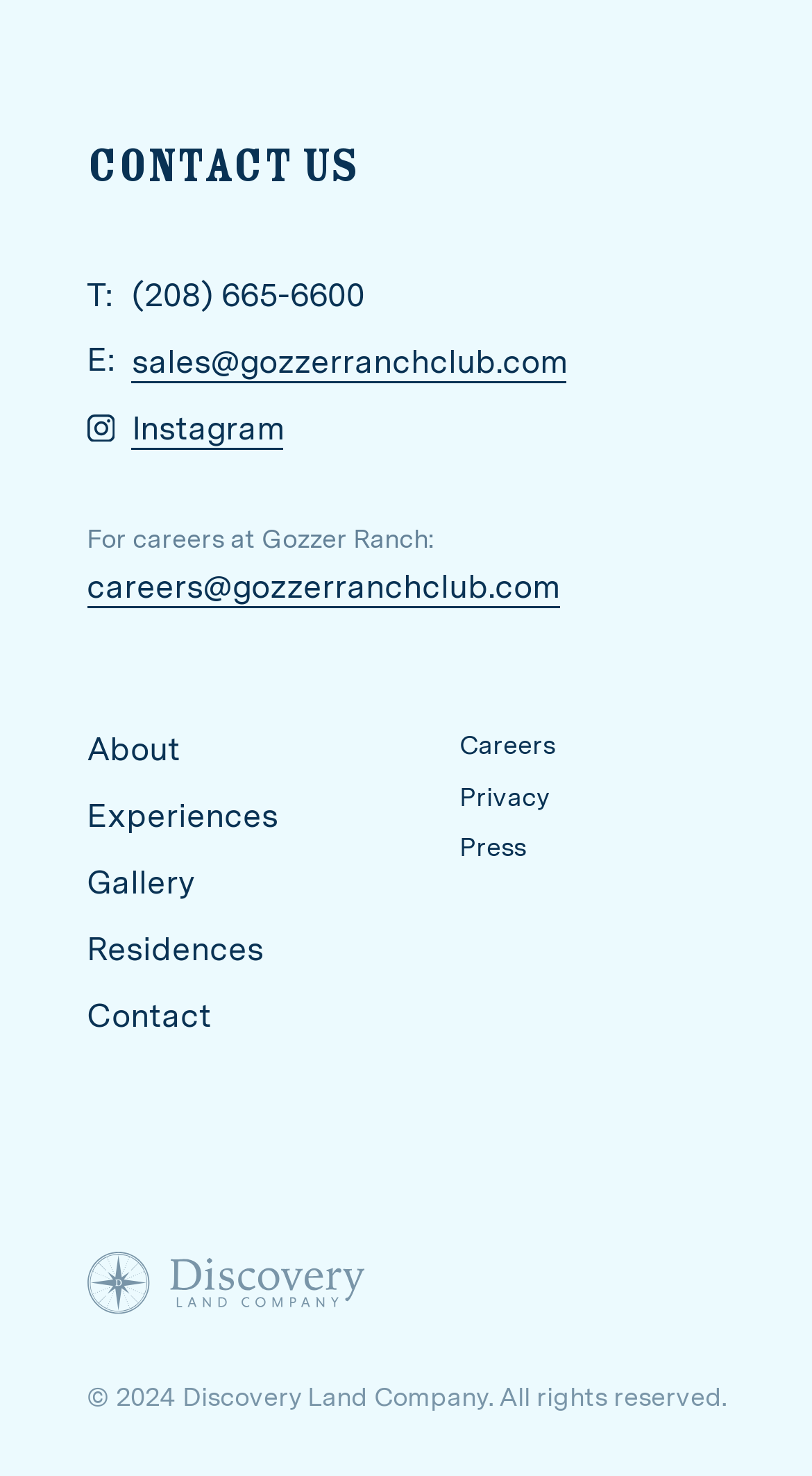Please find the bounding box coordinates of the element's region to be clicked to carry out this instruction: "View Instagram page".

[0.162, 0.276, 0.349, 0.305]